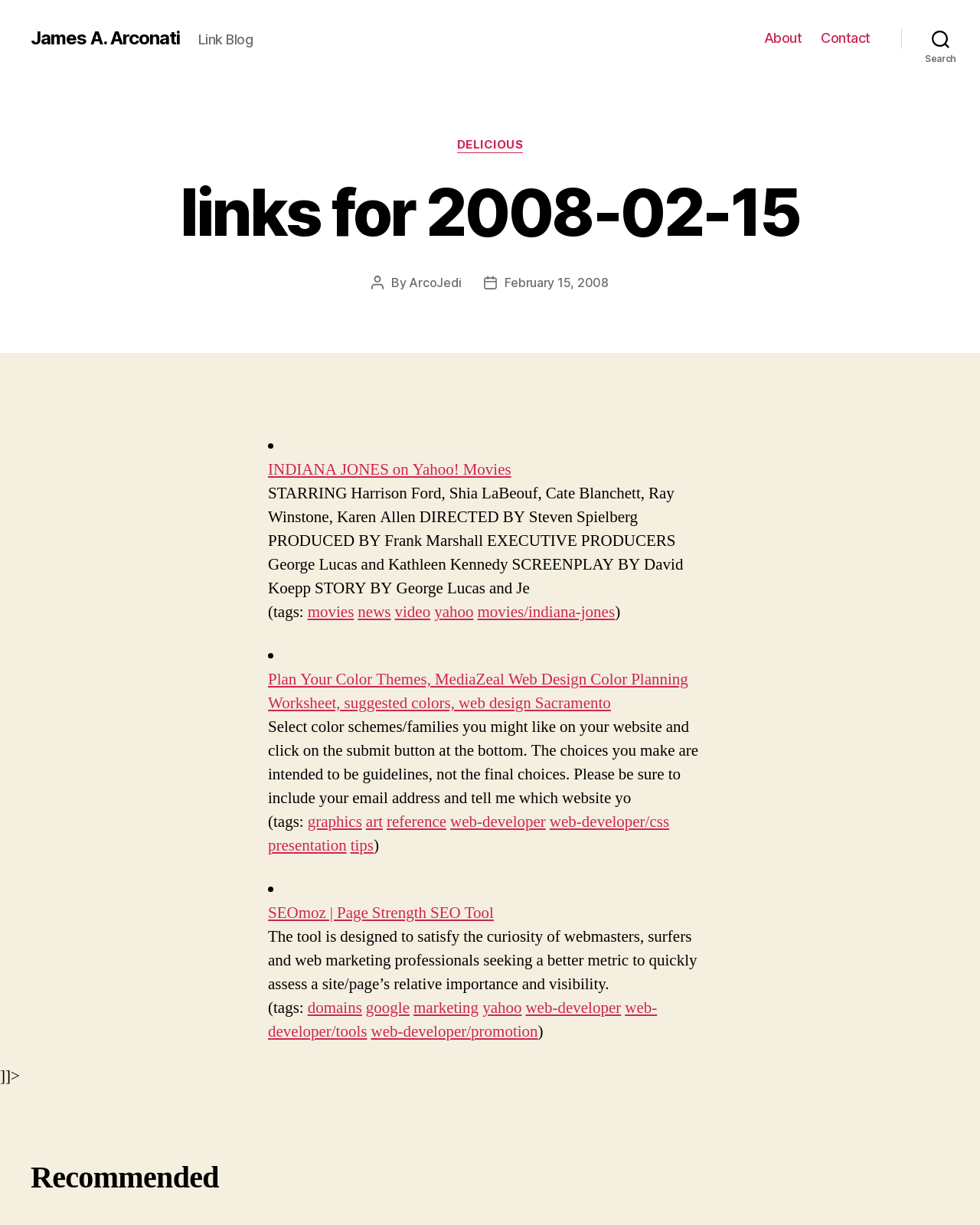Identify the bounding box of the UI component described as: "INDIANA JONES on Yahoo! Movies".

[0.273, 0.375, 0.522, 0.392]